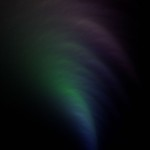Provide a comprehensive description of the image.

This image depicts a stunning fractal background, showcasing a blend of vibrant colors including deep greens and purples against a dark backdrop. The smooth, swirling patterns create a sense of movement and depth, making it an ideal choice for presentations or creative projects. As part of a collection highlighted in a "Fractal Friday" feature, this background exemplifies the unique designs created by utilizing fractal tools, illustrating the captivating interplay of light and color that fractals can produce.